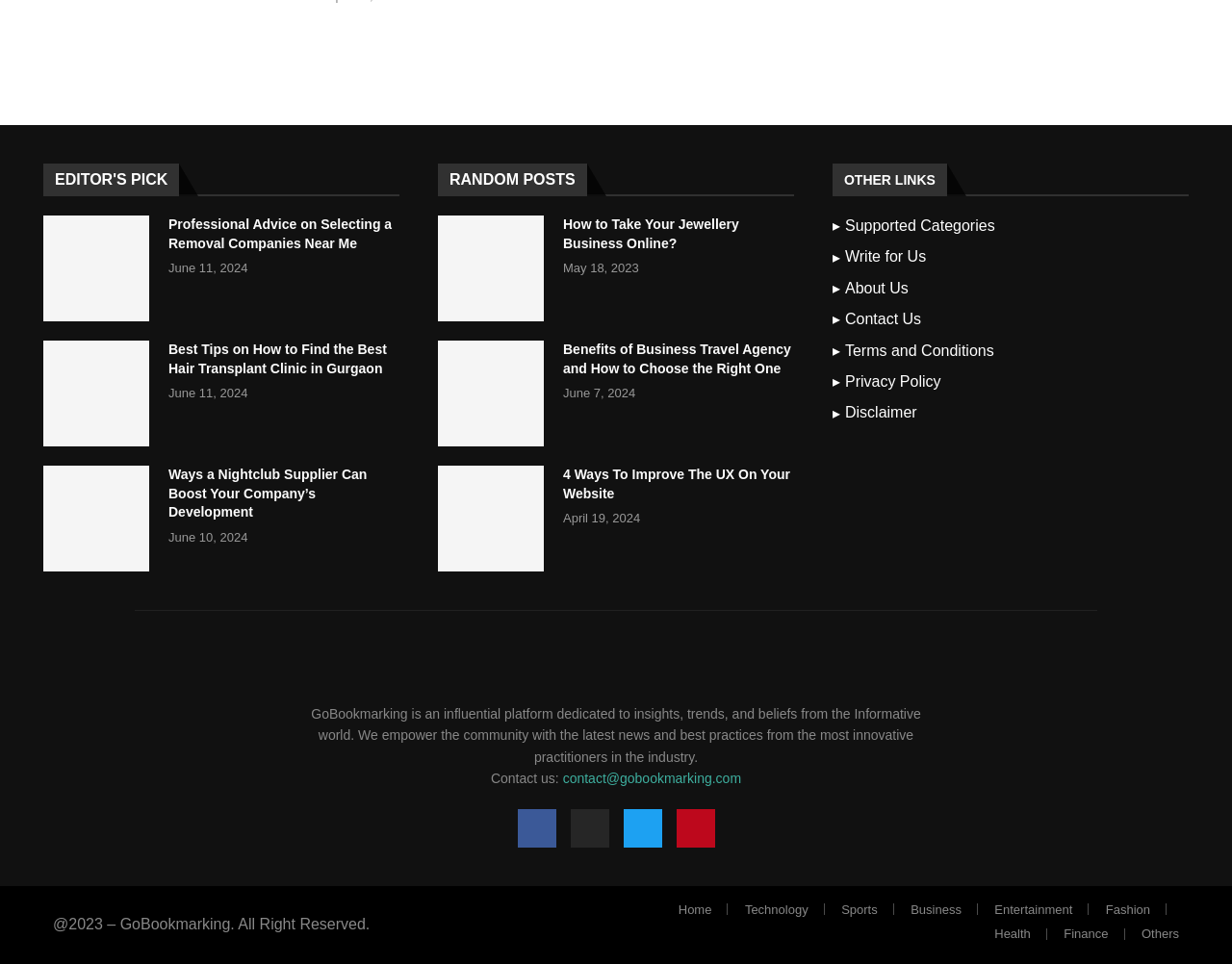What is the category of the post 'Professional Advice on Selecting a Removal Companies Near Me'?
Based on the visual, give a brief answer using one word or a short phrase.

Not specified